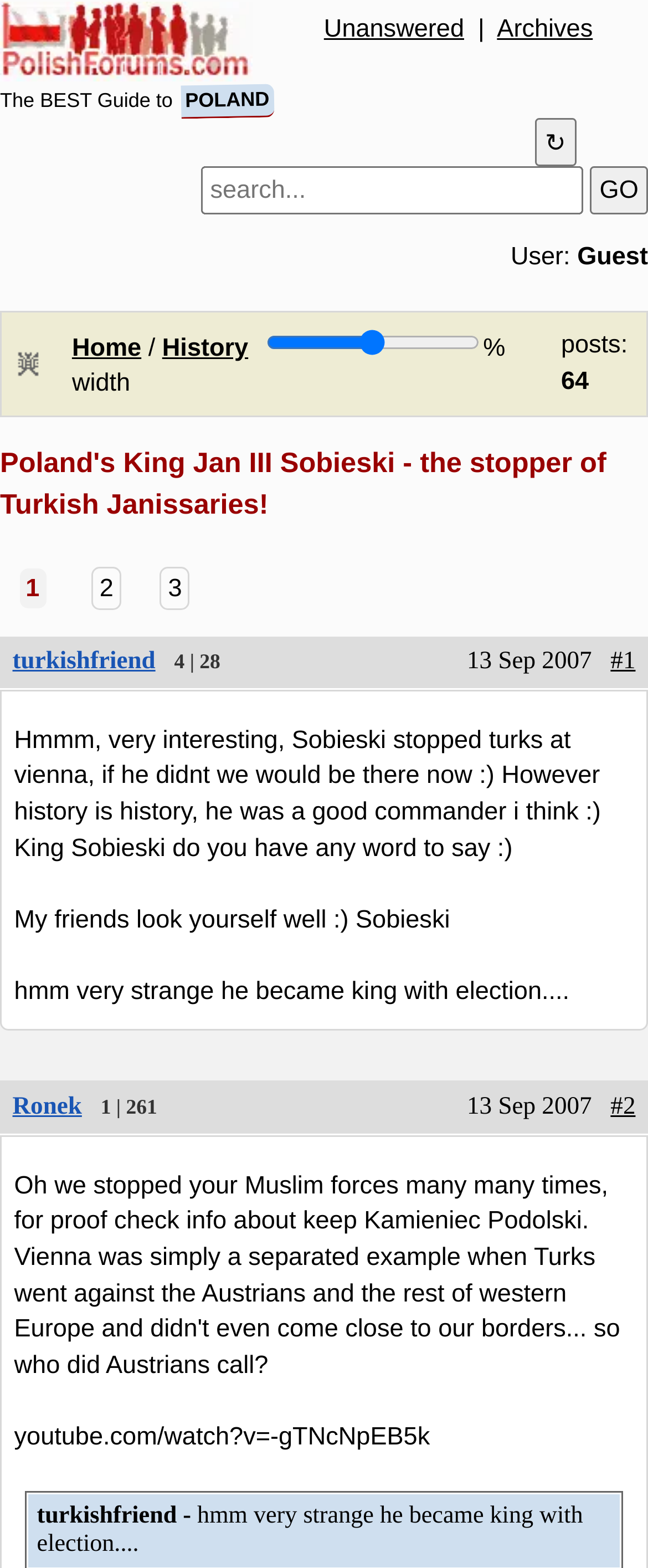Detail the features and information presented on the webpage.

This webpage is about Poland's King Jan III Sobieski, who stopped the Turkish Janissaries. At the top, there is a logo image and a link on the left, followed by a heading that reads "The BEST Guide to POLAND". On the right, there are three links: "Unanswered", a separator, and "Archives". Below this, there is a search box with a "GO" button and a refresh button.

On the top-right corner, there is a section that displays the user's status, which is "Guest" in this case. Below this, there is a table with a single row that contains several elements. On the left, there is a grid cell with a link to "Home" and another link to "History", followed by a horizontal slider and a text that reads "% width". On the right, there is a grid cell that displays the number of posts, which is 64.

Below the table, there is a heading that repeats the title of the webpage. Following this, there are several links and text elements that appear to be a discussion forum. The first article has a link to "turkishfriend" and displays the number of threads and posts, which is 4 and 28, respectively. The article also shows the date "13 Sep 2007" and a link to "#1". The main content of the article is a discussion about King Sobieski, with several users contributing their thoughts and opinions.

There are several other articles below, each with similar structures and content. They display the number of threads and posts, the date, and a link to a specific post number. The main content of these articles is also a discussion about King Sobieski, with users sharing their thoughts and opinions.